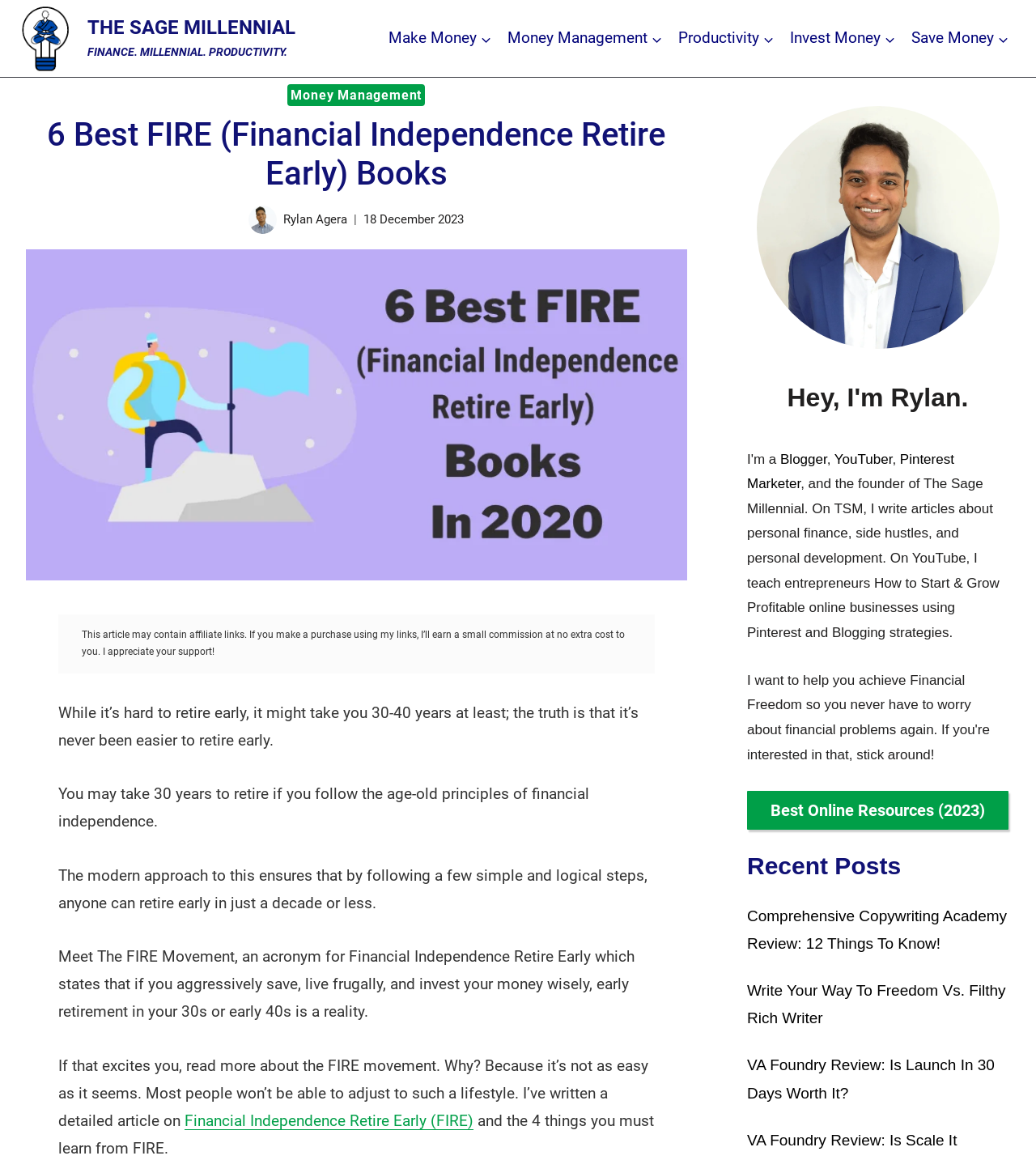Use the details in the image to answer the question thoroughly: 
What is the author's profession?

I determined the answer by reading the text 'Blogger, YouTuber, Pinterest Marketer, and the founder of The Sage Millennial.' which suggests that the author is a Blogger, YouTuber, and Pinterest Marketer.